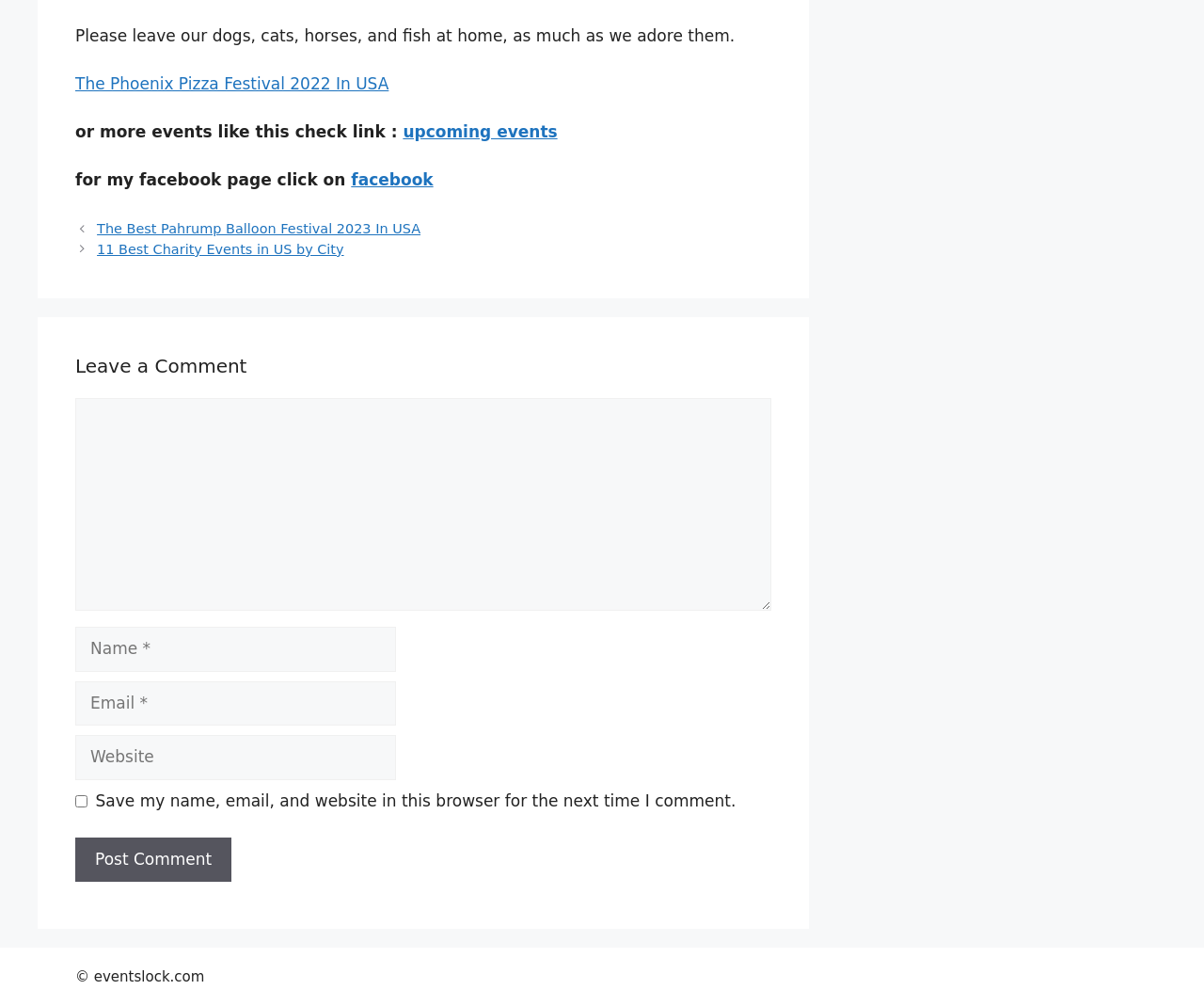Calculate the bounding box coordinates for the UI element based on the following description: "parent_node: Comment name="url" placeholder="Website"". Ensure the coordinates are four float numbers between 0 and 1, i.e., [left, top, right, bottom].

[0.062, 0.743, 0.329, 0.788]